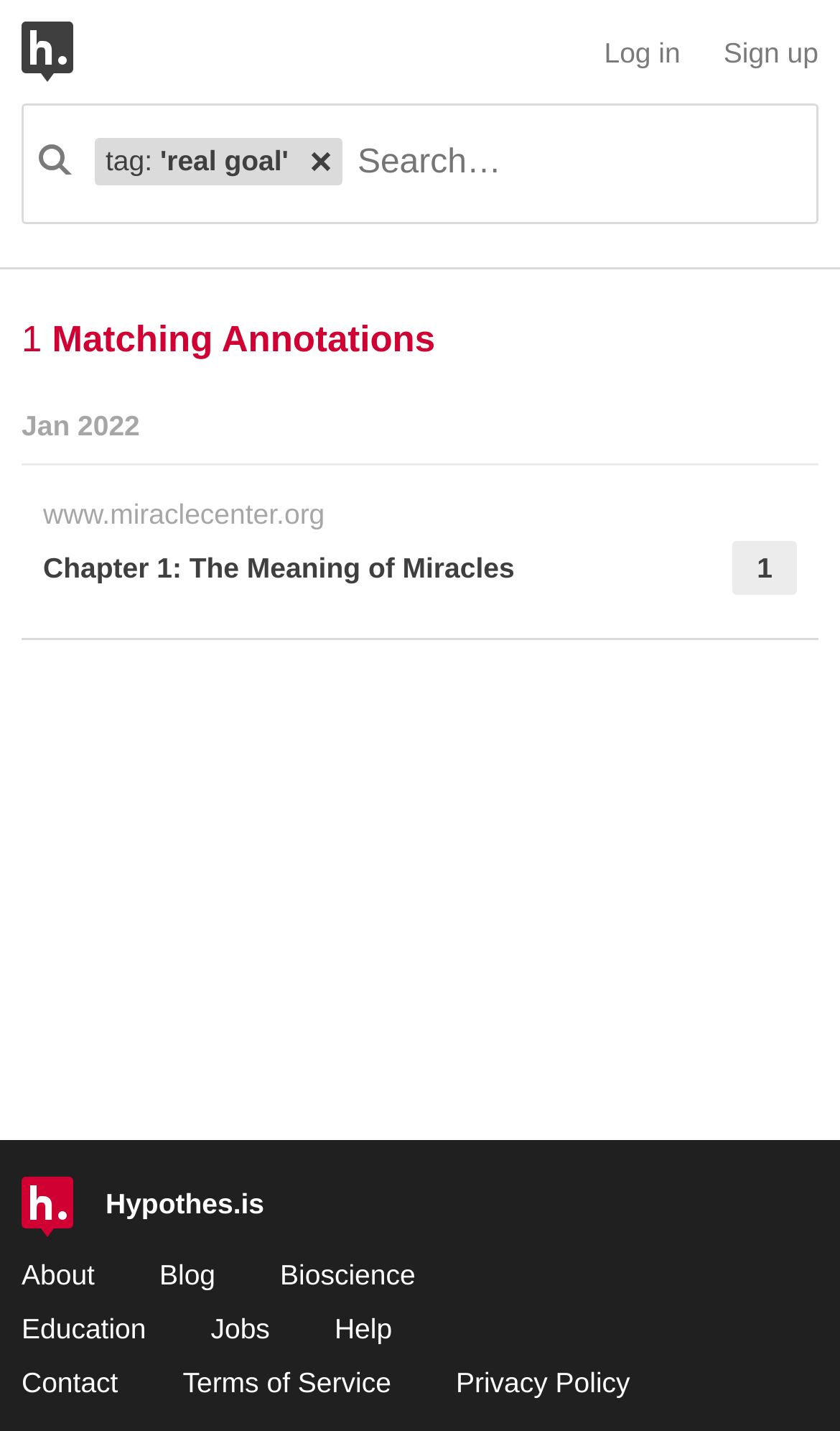What is the function of the 'Remove search term' button?
Please use the visual content to give a single word or phrase answer.

Remove search term